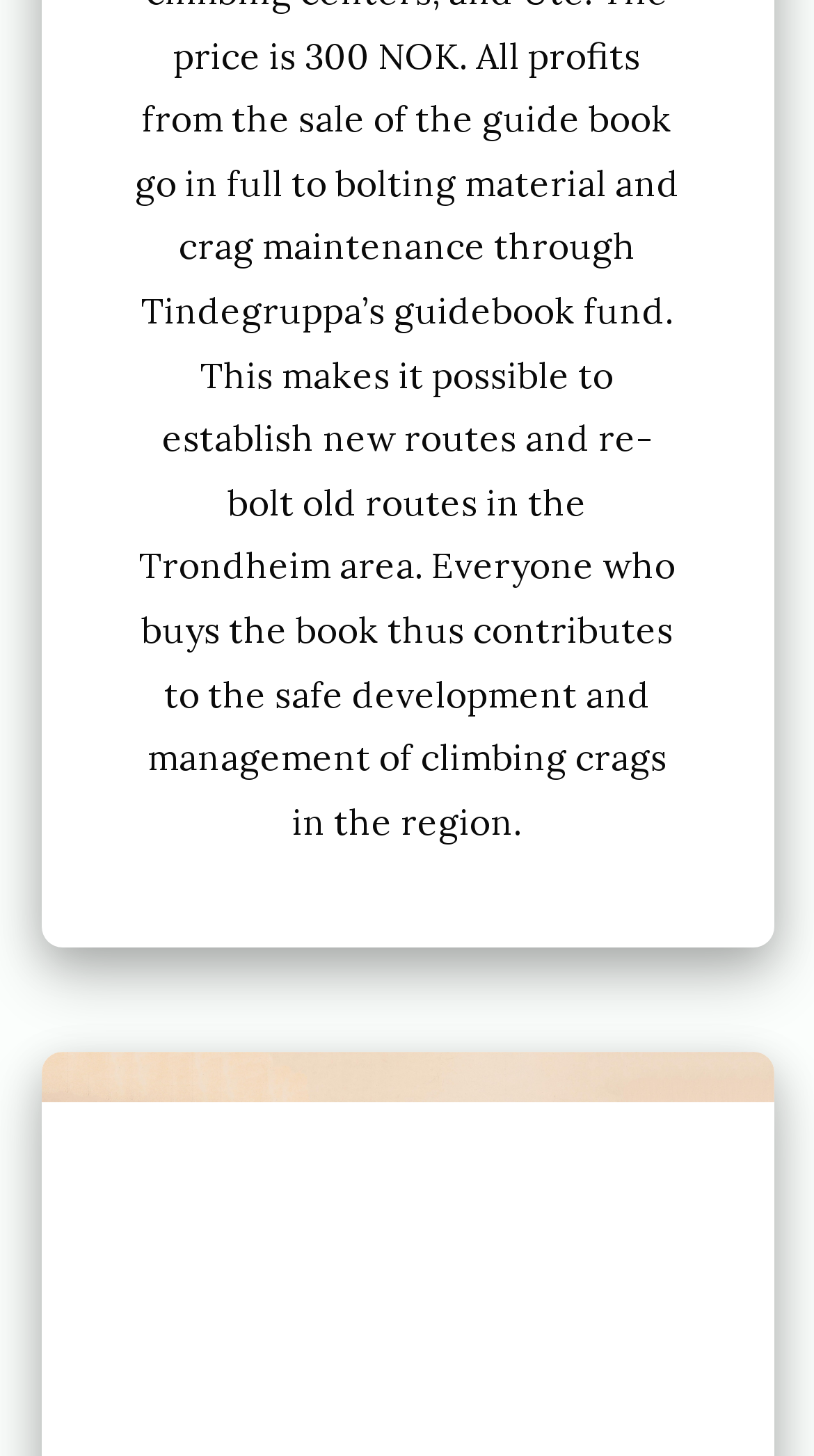Locate the bounding box coordinates of the clickable area needed to fulfill the instruction: "Click on The Selnes cabin link".

[0.05, 0.003, 0.409, 0.061]